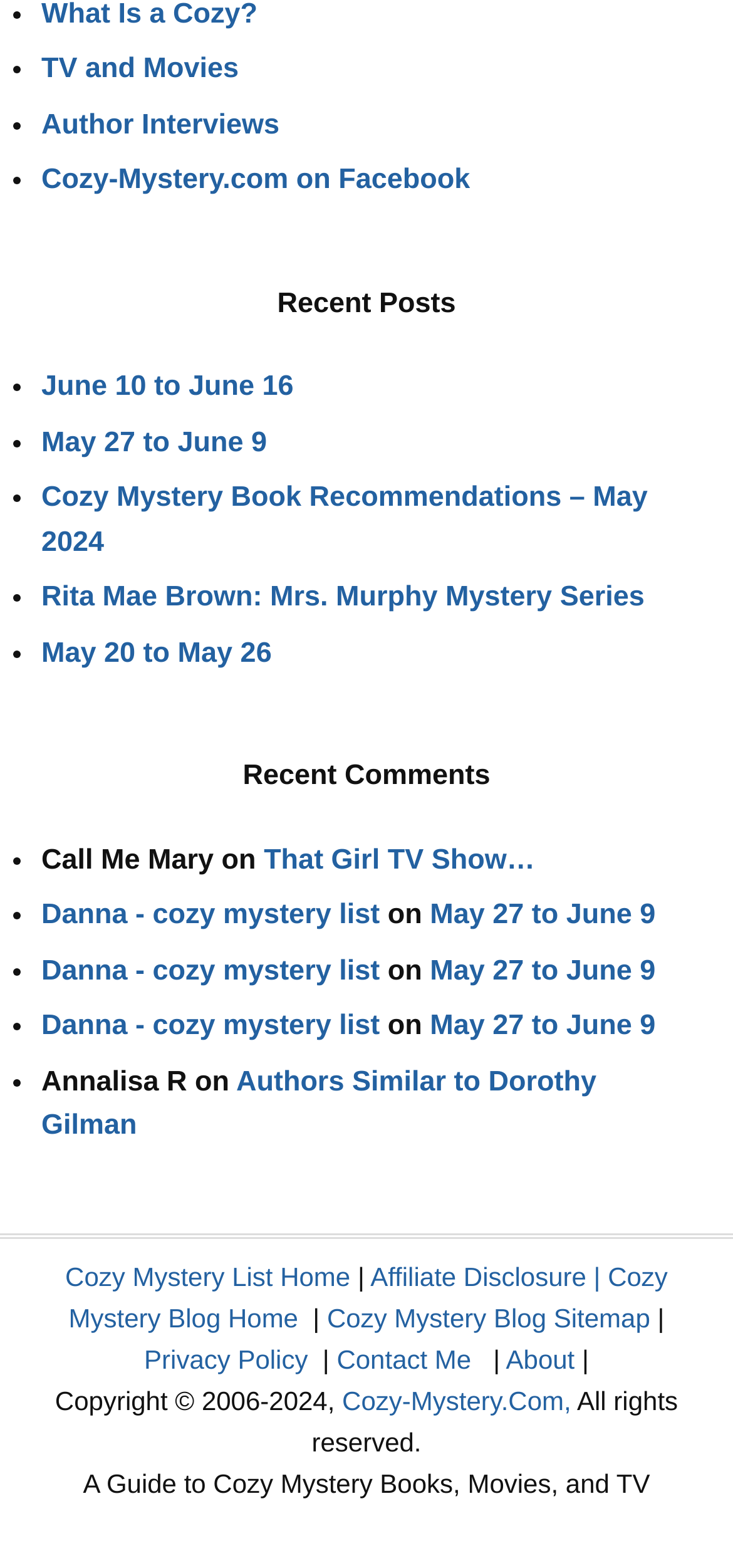Determine the bounding box coordinates for the area you should click to complete the following instruction: "Check the Affiliate Disclosure".

[0.505, 0.805, 0.8, 0.824]